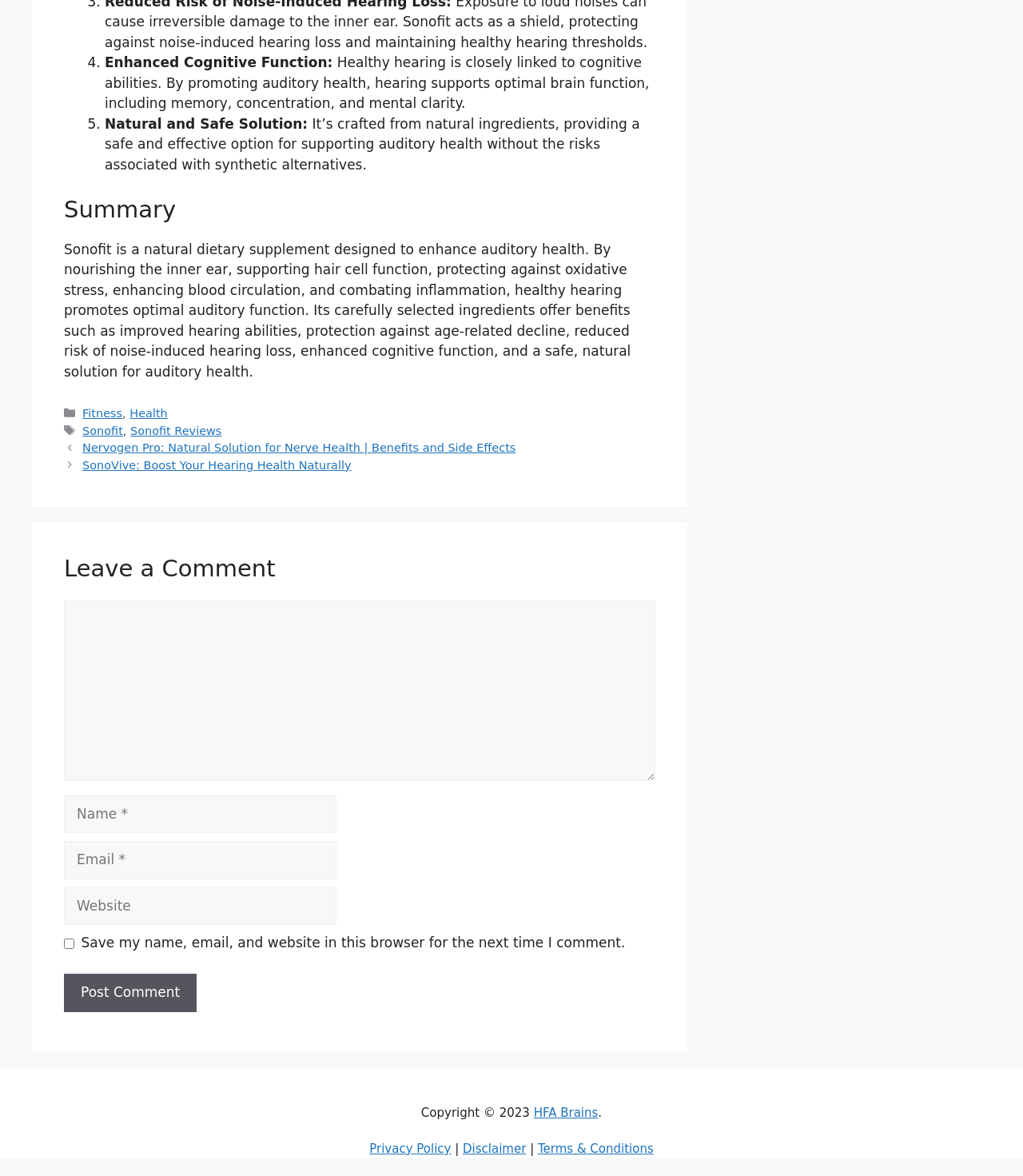Please mark the clickable region by giving the bounding box coordinates needed to complete this instruction: "Click the 'Sonofit Reviews' tag link".

[0.127, 0.361, 0.217, 0.372]